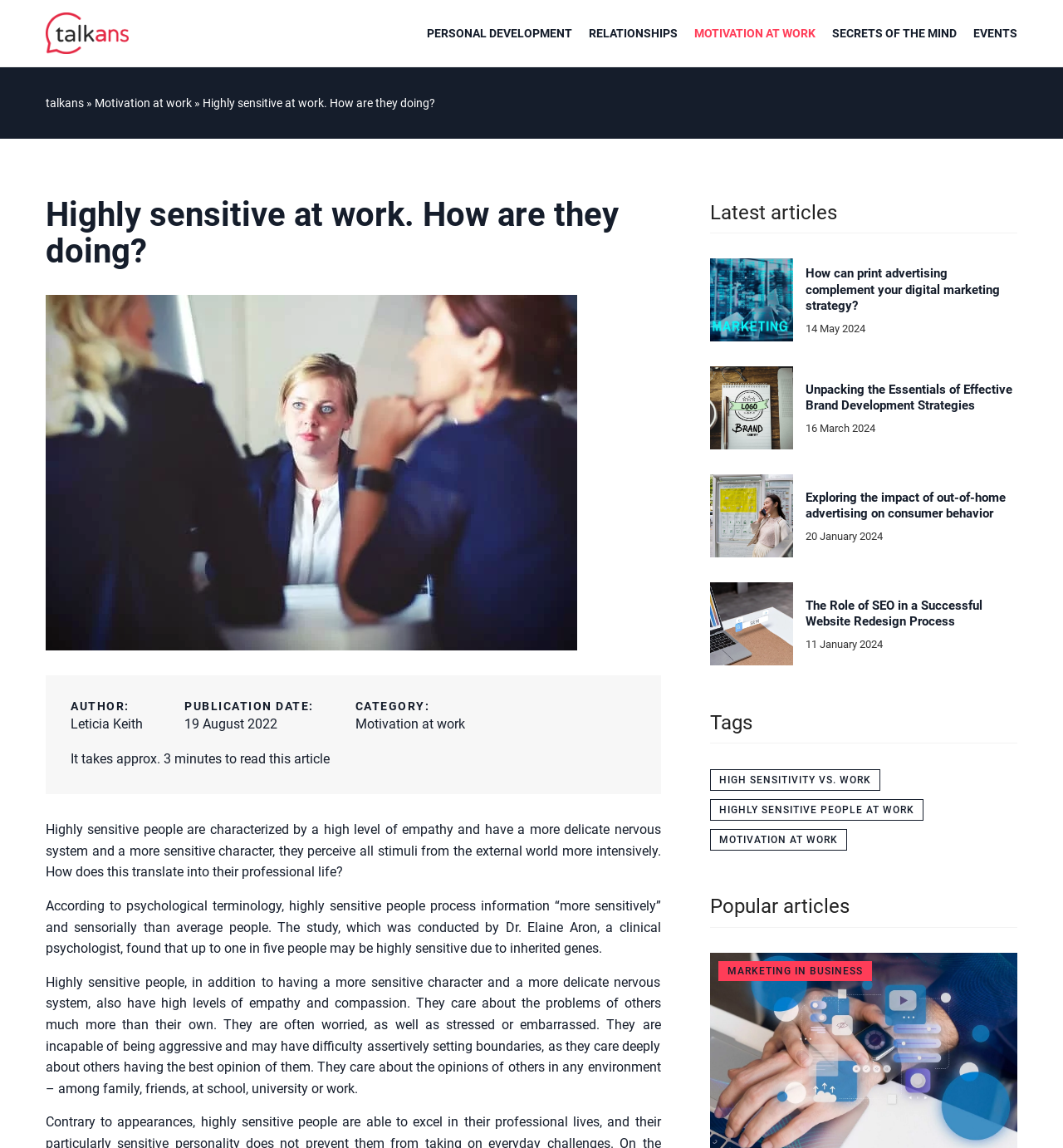Who is the author of the article?
Using the image, provide a concise answer in one word or a short phrase.

Leticia Keith